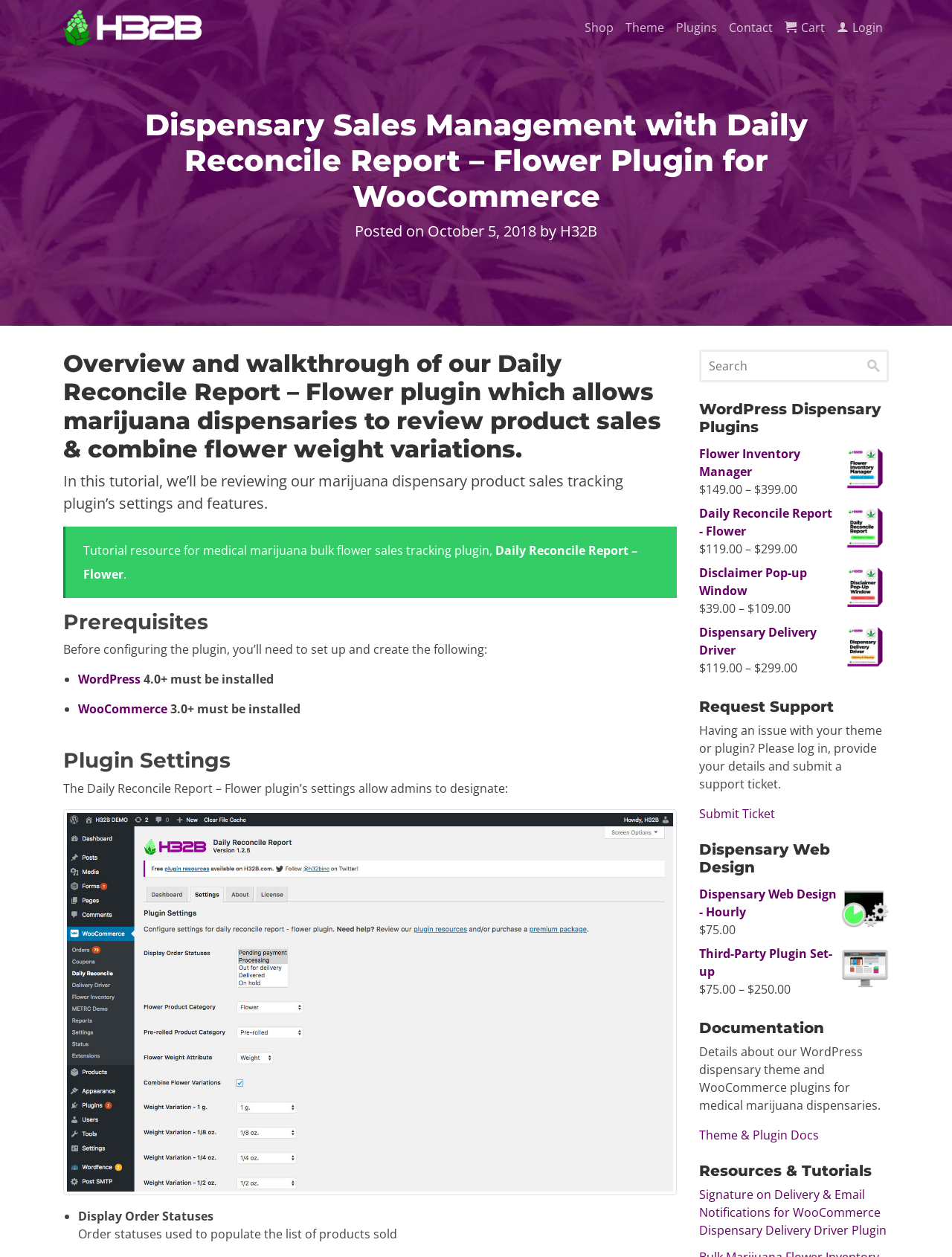Find the bounding box coordinates for the HTML element described as: "Flower Inventory Manager". The coordinates should consist of four float values between 0 and 1, i.e., [left, top, right, bottom].

[0.734, 0.354, 0.934, 0.382]